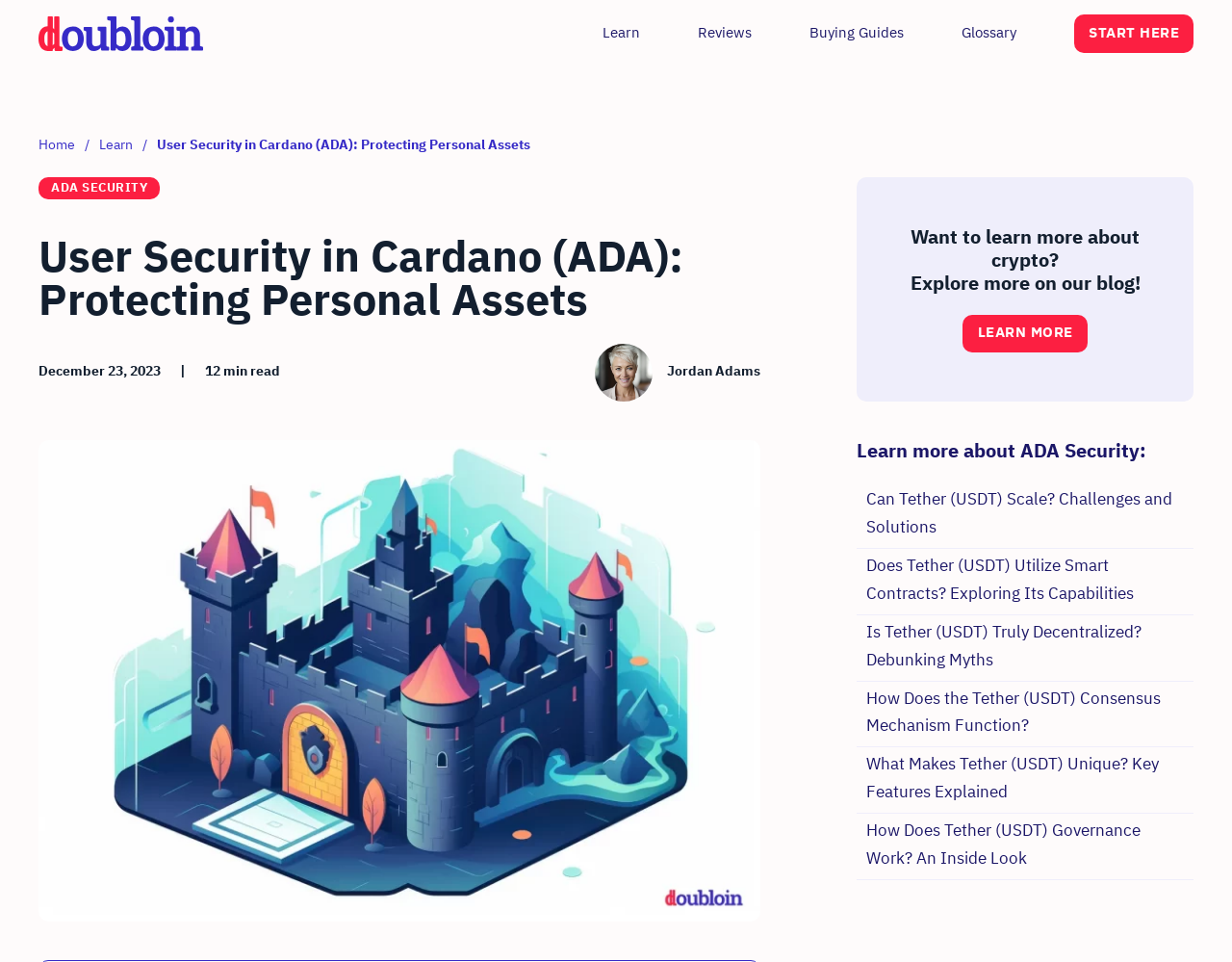Generate a comprehensive description of the contents of the webpage.

This webpage is focused on user security in Cardano, specifically highlighting how personal assets and information are protected. At the top left corner, there is a link to "Doubloin" accompanied by an image. Below this, there are several links to different sections of the website, including "Learn", "Reviews", "Buying Guides", and "Glossary". 

To the right of these links, there is a prominent "START HERE" button. Above this button, there is a navigation breadcrumb trail showing the current page's location within the website, with links to "Home" and "Learn". The title of the current page, "User Security in Cardano (ADA): Protecting Personal Assets", is displayed prominently below the breadcrumb trail.

Further down the page, there is a heading with the same title as the page, followed by the date "December 23, 2023" and an indication that the article is a 12-minute read. Below this, there is a link to the author, Jordan Adams, and a call to action to explore more on the blog.

The main content of the page is accompanied by an isometric illustration of a castle showcasing user security, which takes up a significant portion of the page. Below the illustration, there is a section titled "Learn more about ADA Security", which lists several links to related articles about Tether (USDT), including topics such as scaling, smart contracts, decentralization, consensus mechanisms, and governance.